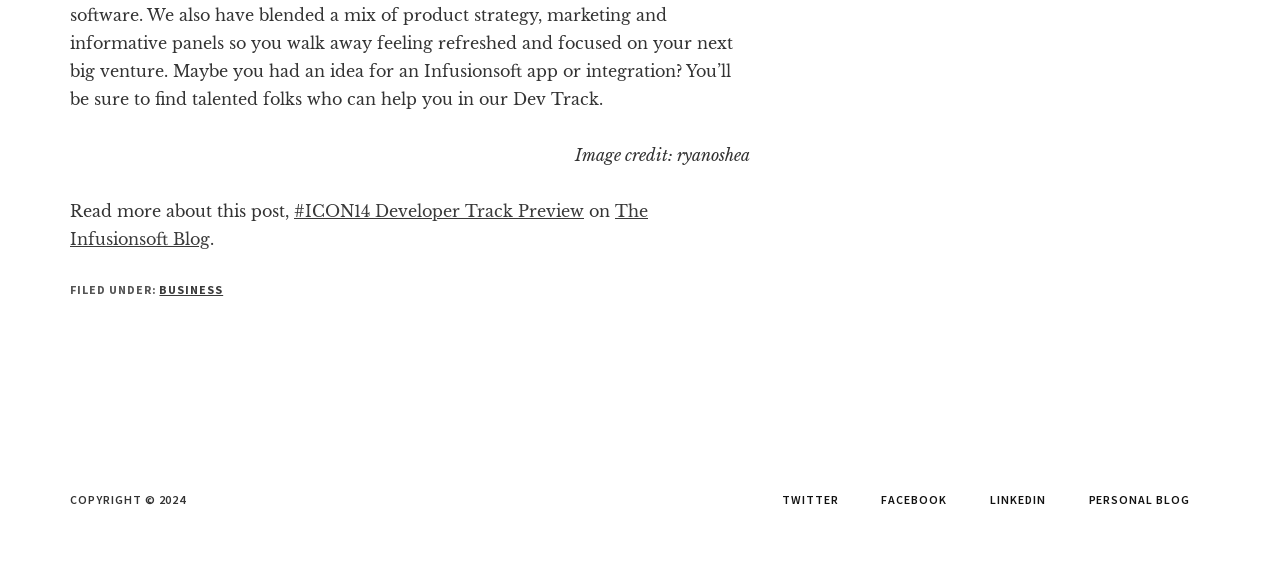Based on what you see in the screenshot, provide a thorough answer to this question: What is the copyright year?

The static text 'COPYRIGHT © 2024' is located at the bottom of the webpage, indicating that the copyright year is 2024.